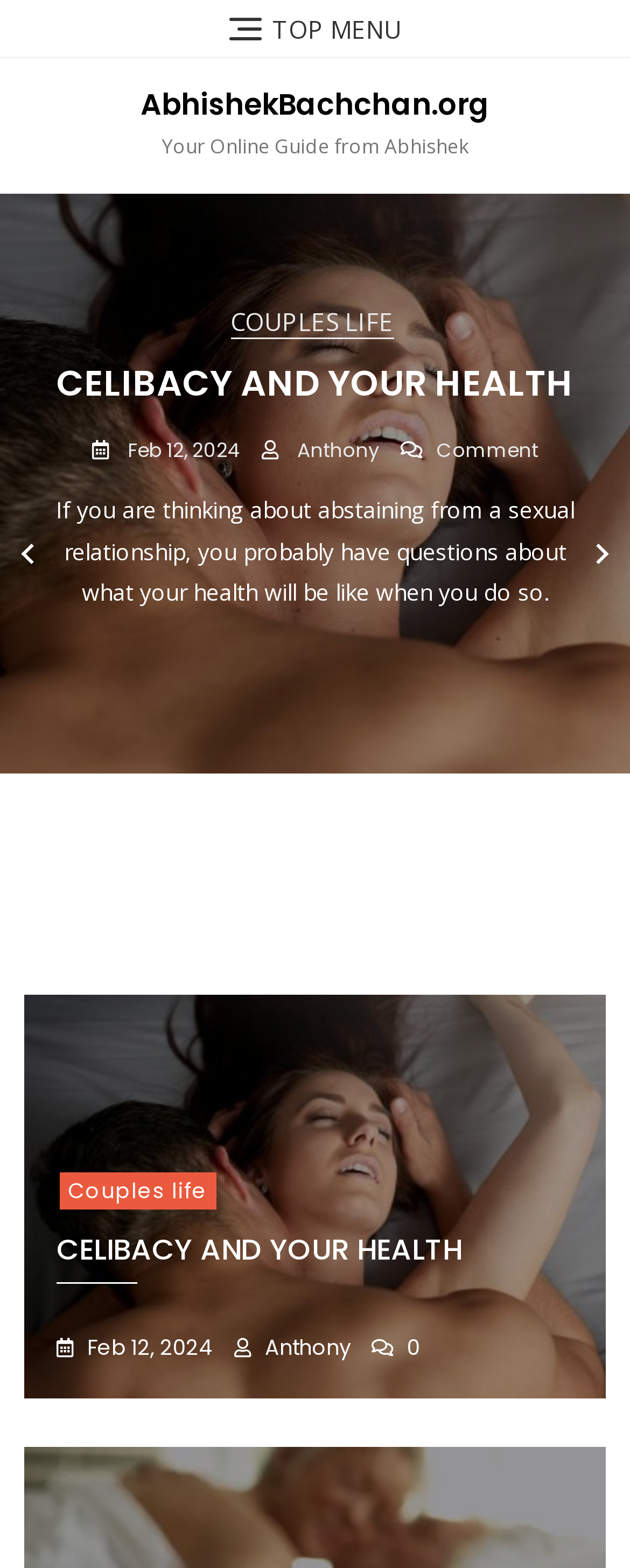Give a short answer using one word or phrase for the question:
How many tabs are available in the tablist?

6